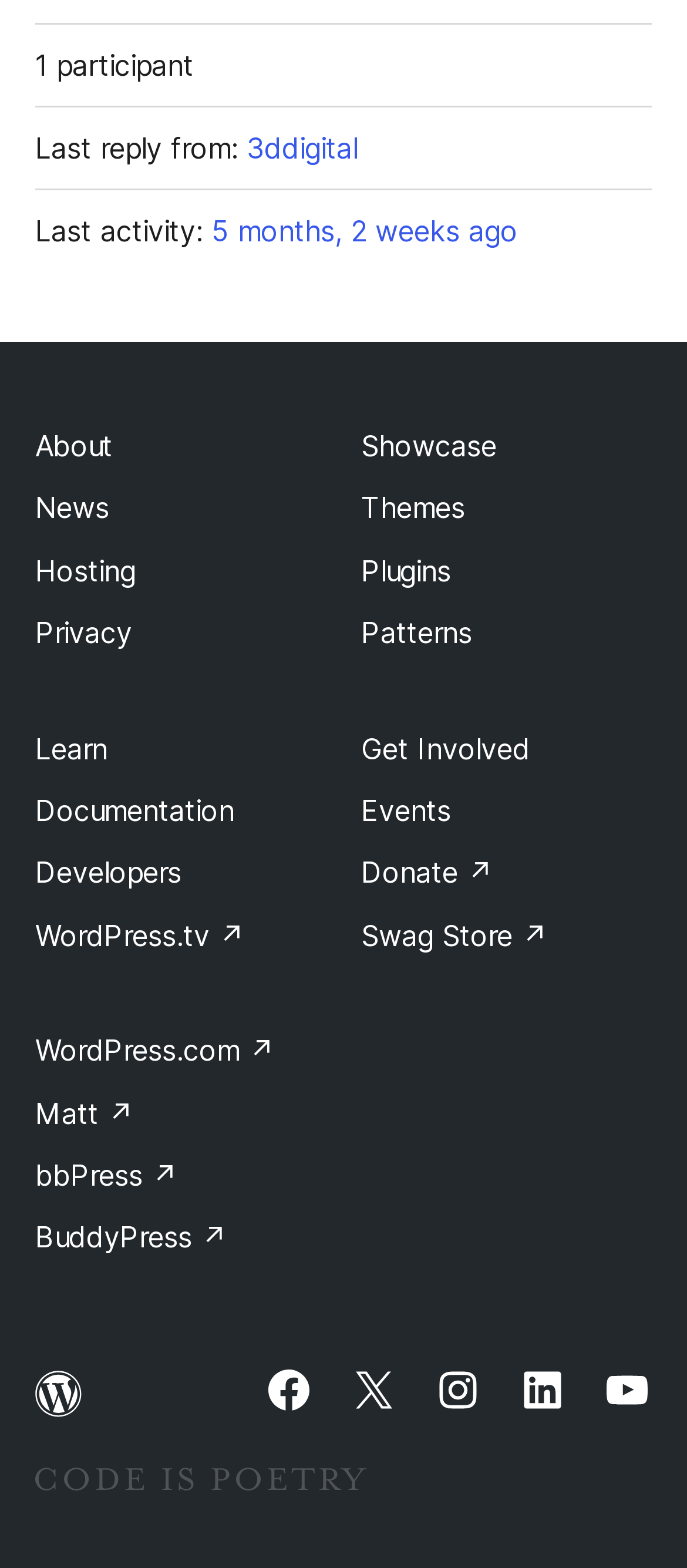Provide a short answer to the following question with just one word or phrase: What is the text above the footer?

1 participant